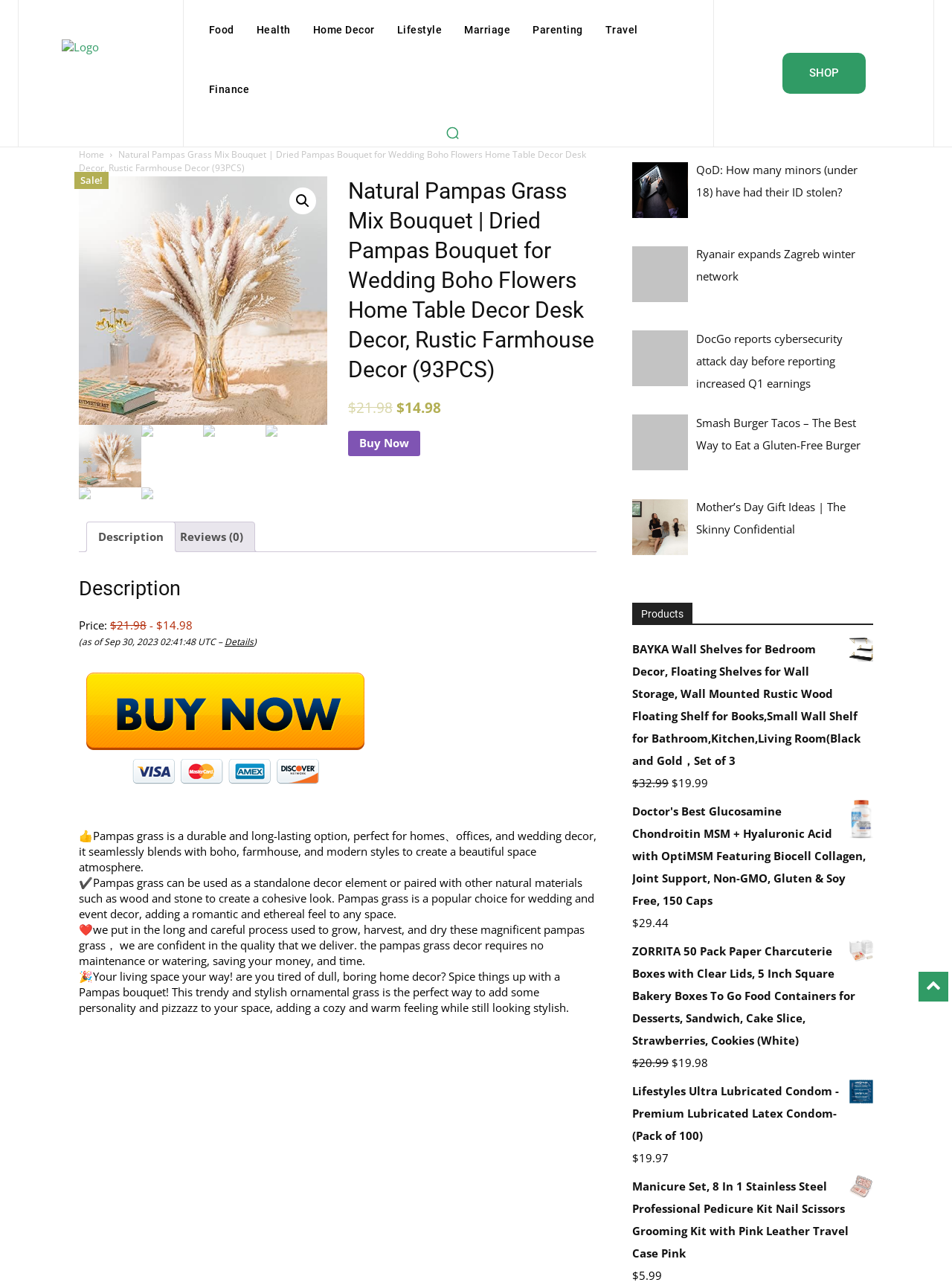Extract the main headline from the webpage and generate its text.

Natural Pampas Grass Mix Bouquet | Dried Pampas Bouquet for Wedding Boho Flowers Home Table Decor Desk Decor, Rustic Farmhouse Decor (93PCS)